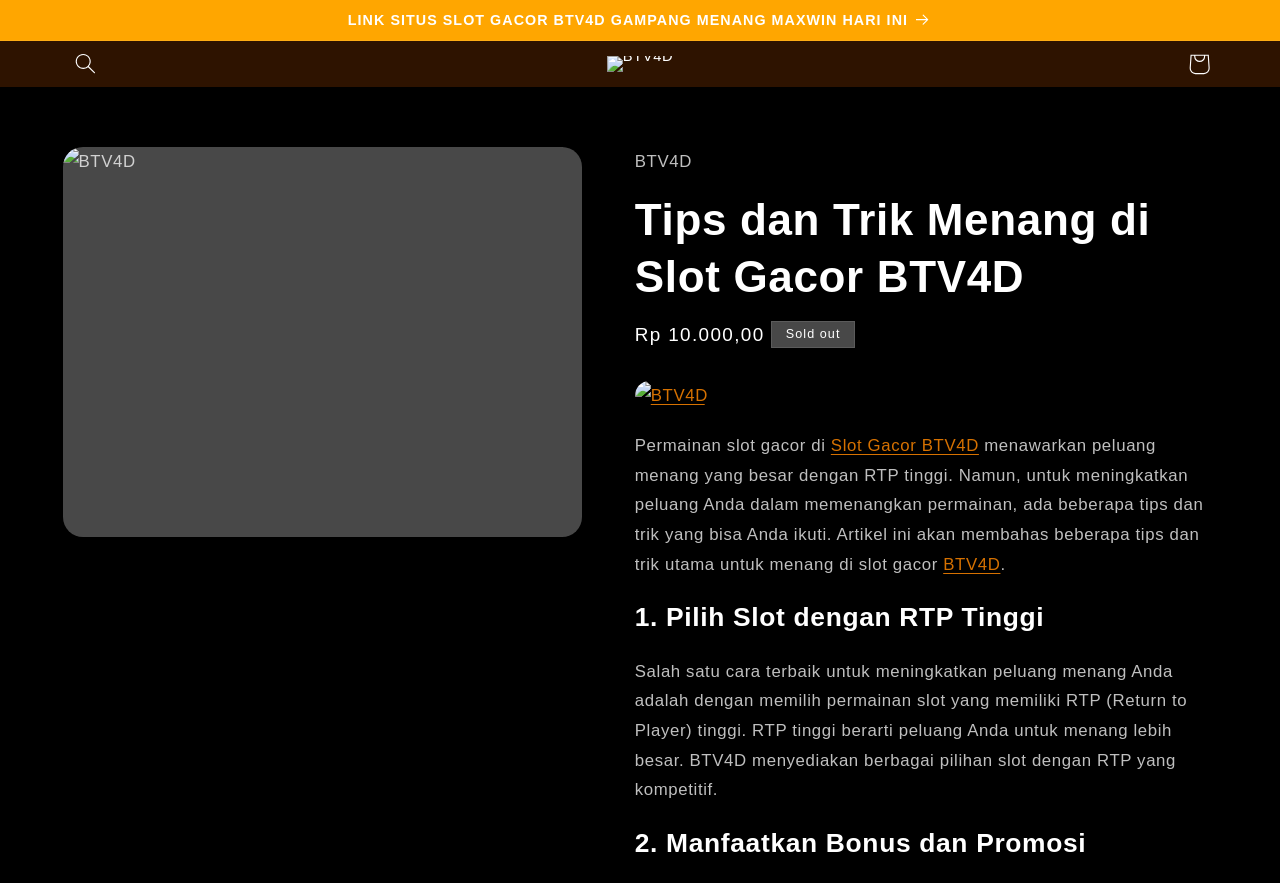Give a one-word or short-phrase answer to the following question: 
What is the purpose of the article?

To provide tips and tricks